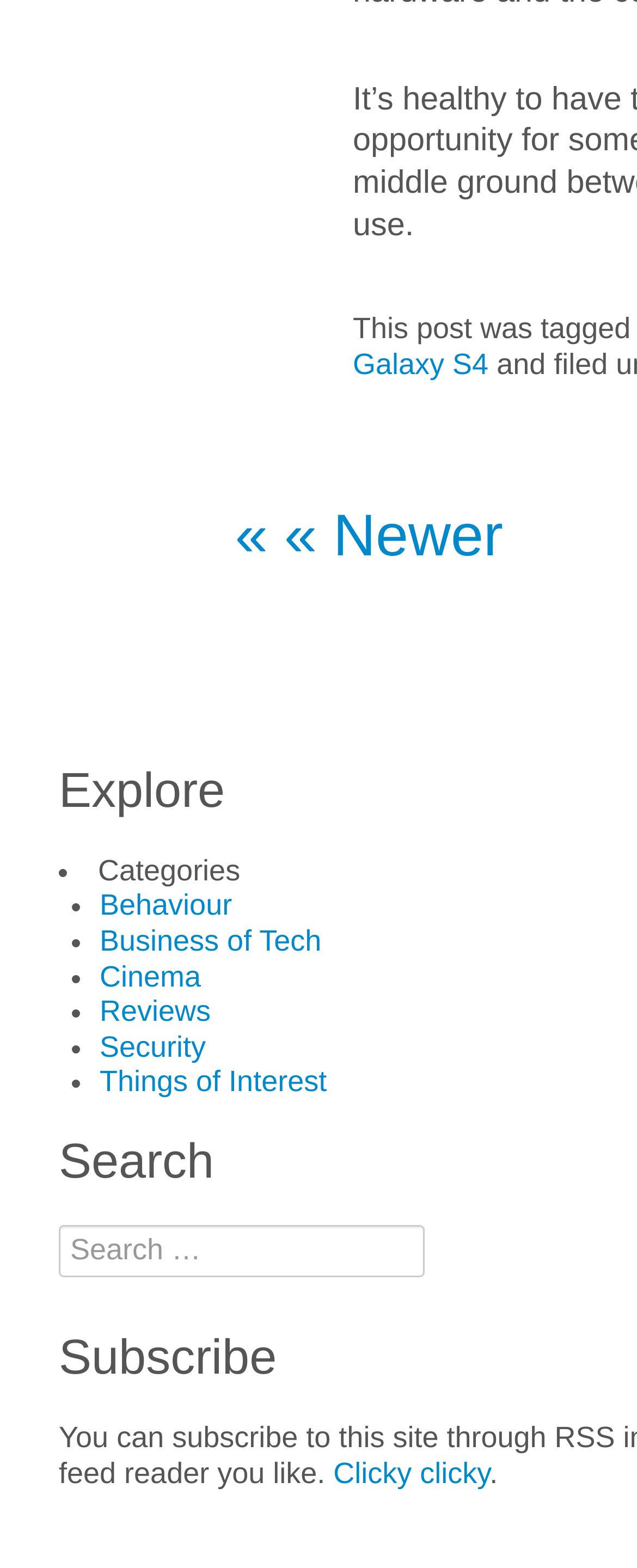What is the purpose of the textbox?
Using the image as a reference, answer the question in detail.

The textbox element with the text 'Search …' at coordinates [0.092, 0.781, 0.667, 0.814] suggests that its purpose is to allow users to search for something, likely related to the categories listed.